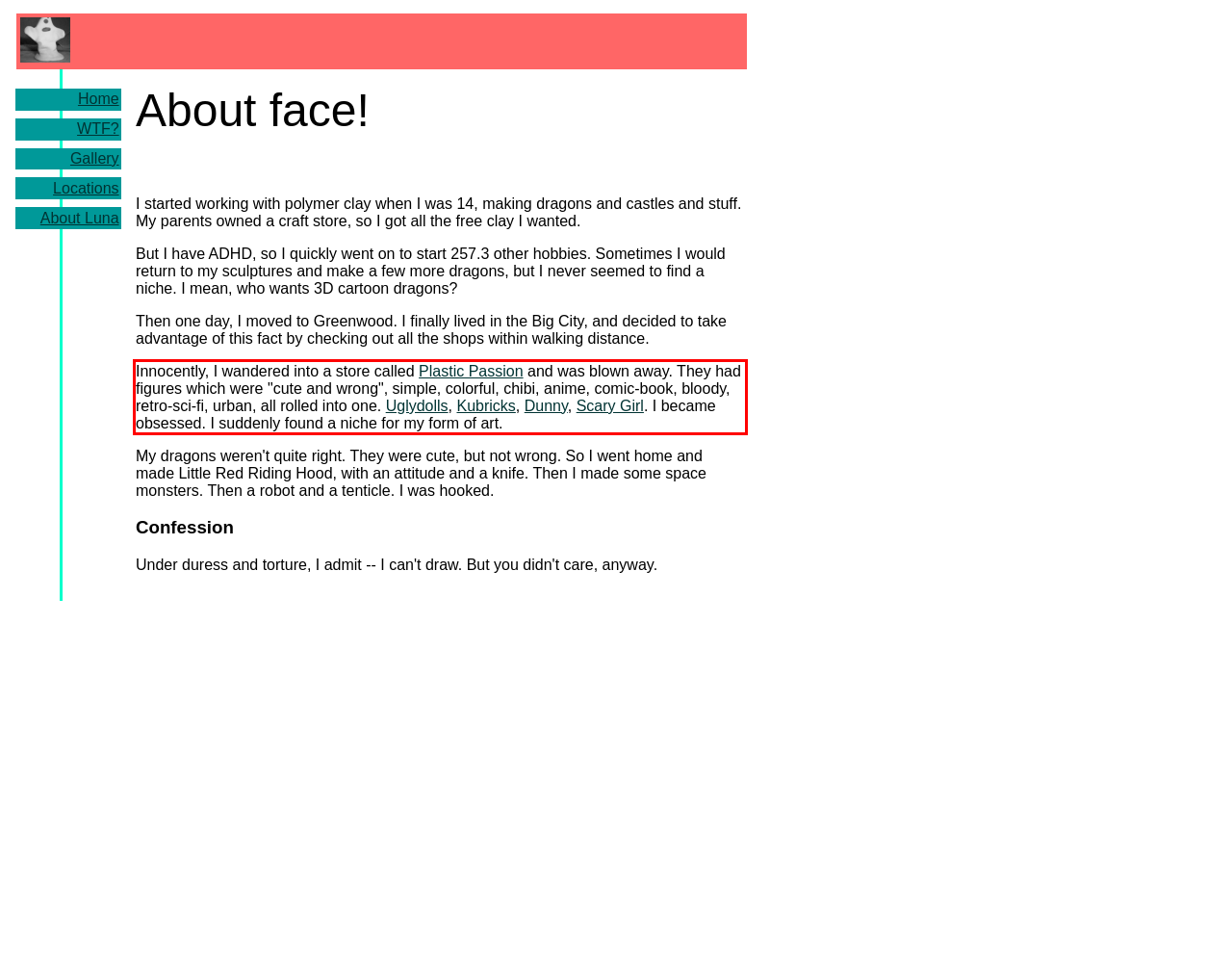Please perform OCR on the UI element surrounded by the red bounding box in the given webpage screenshot and extract its text content.

Innocently, I wandered into a store called Plastic Passion and was blown away. They had figures which were "cute and wrong", simple, colorful, chibi, anime, comic-book, bloody, retro-sci-fi, urban, all rolled into one. Uglydolls, Kubricks, Dunny, Scary Girl. I became obsessed. I suddenly found a niche for my form of art.